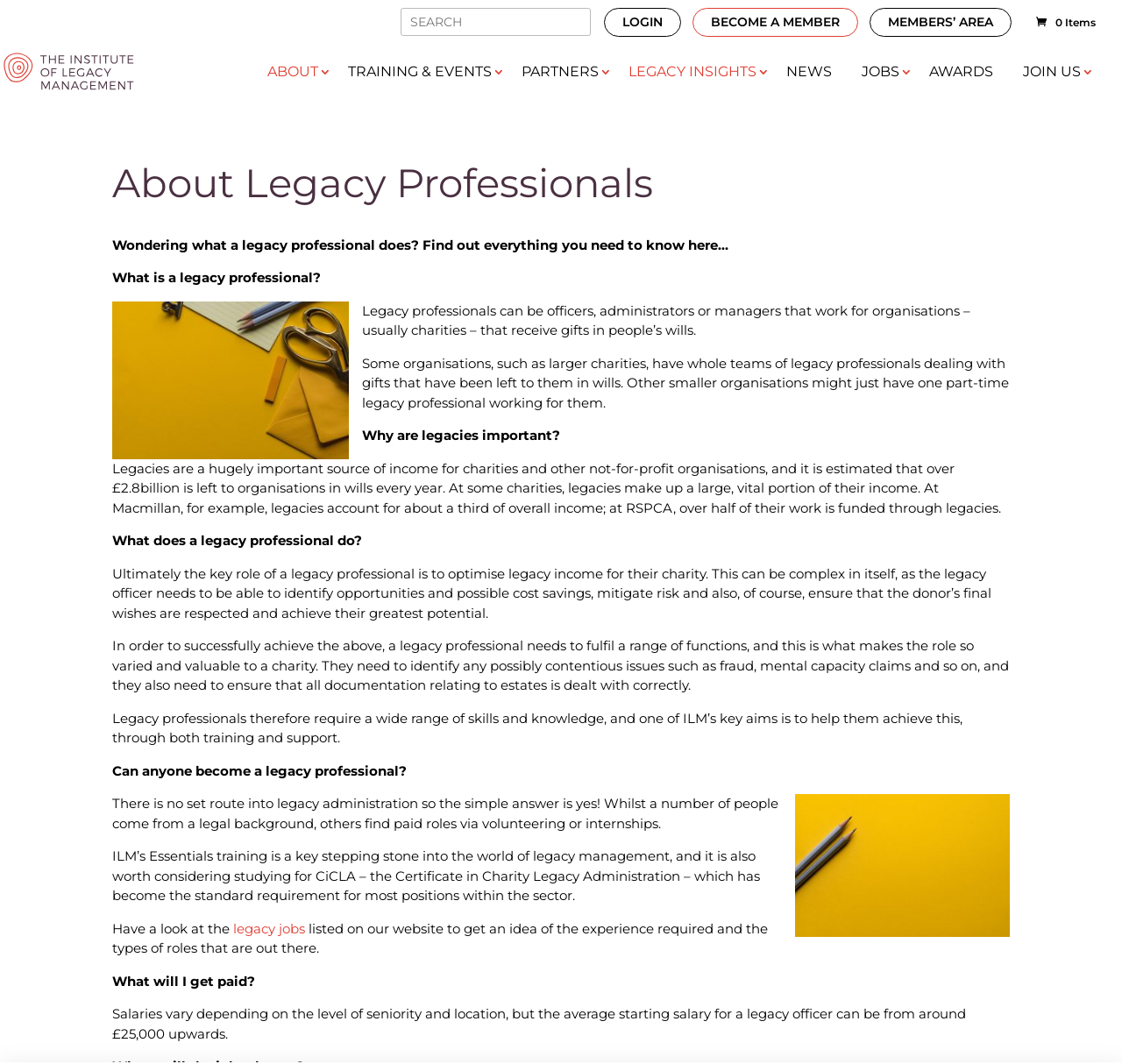Find the bounding box coordinates for the element that must be clicked to complete the instruction: "Explore legacy jobs". The coordinates should be four float numbers between 0 and 1, indicated as [left, top, right, bottom].

[0.208, 0.864, 0.272, 0.88]